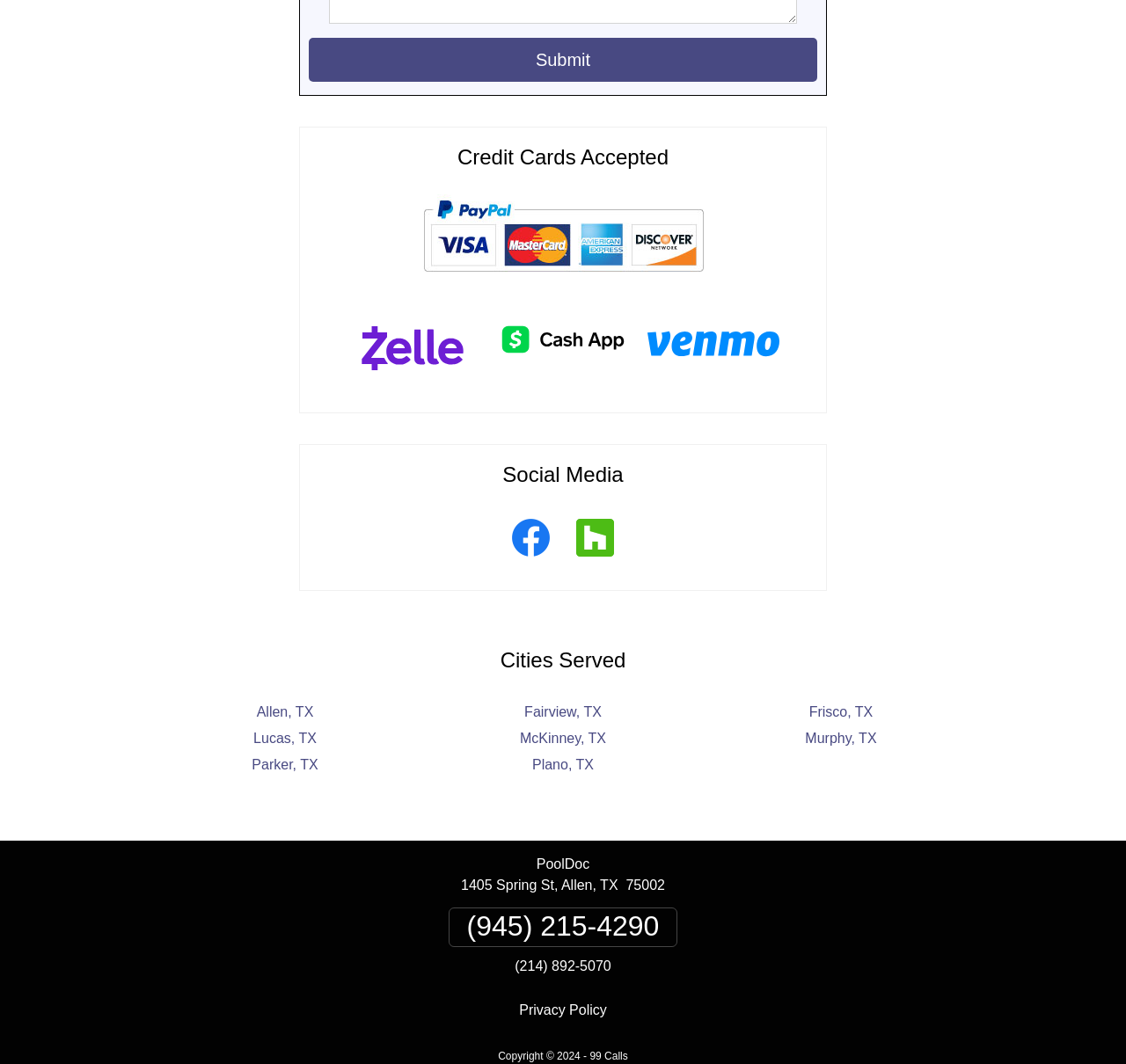Specify the bounding box coordinates for the region that must be clicked to perform the given instruction: "View cities served in Allen, TX".

[0.228, 0.662, 0.278, 0.676]